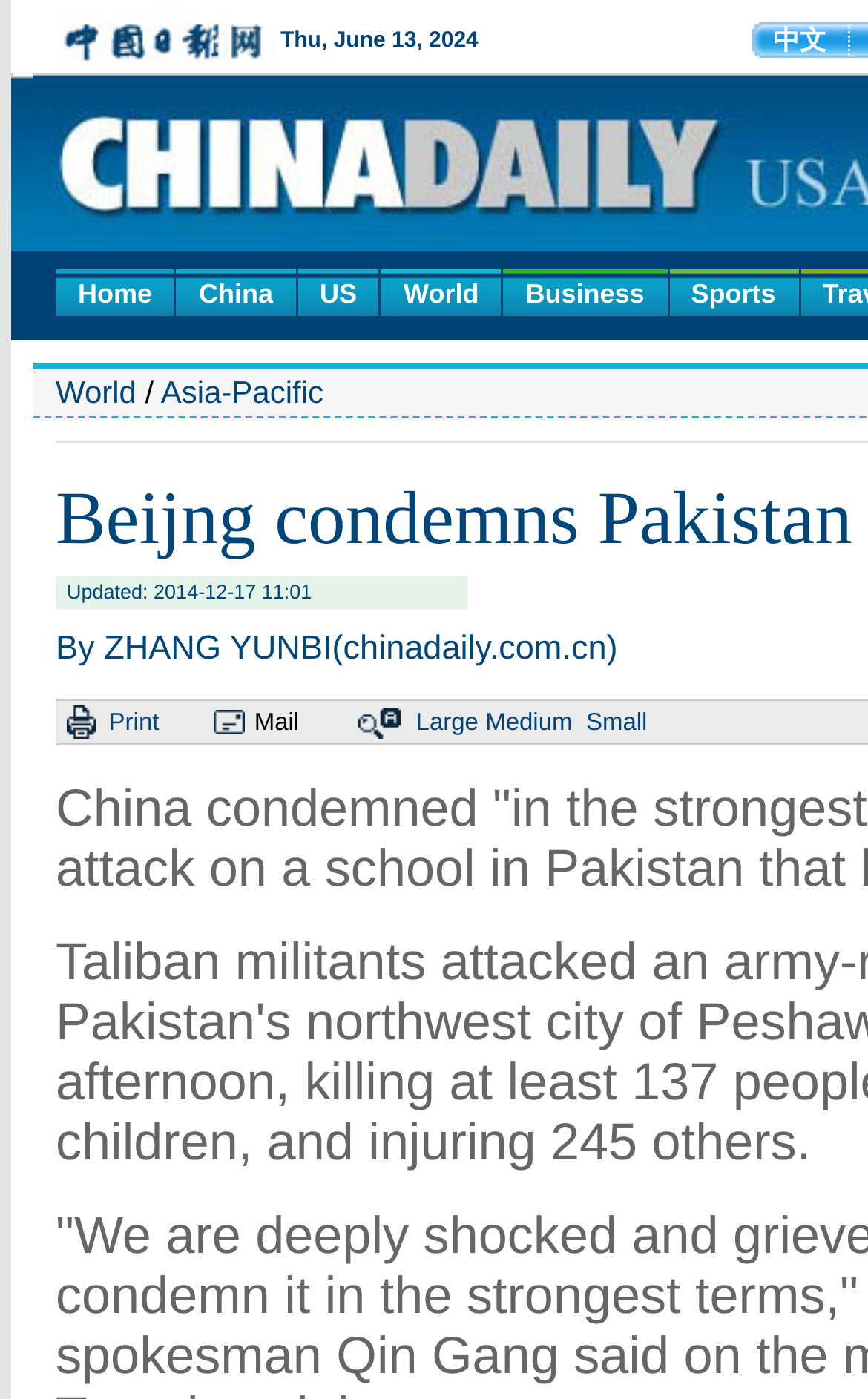Please find the bounding box coordinates of the element's region to be clicked to carry out this instruction: "view the article in large font".

[0.479, 0.507, 0.551, 0.526]